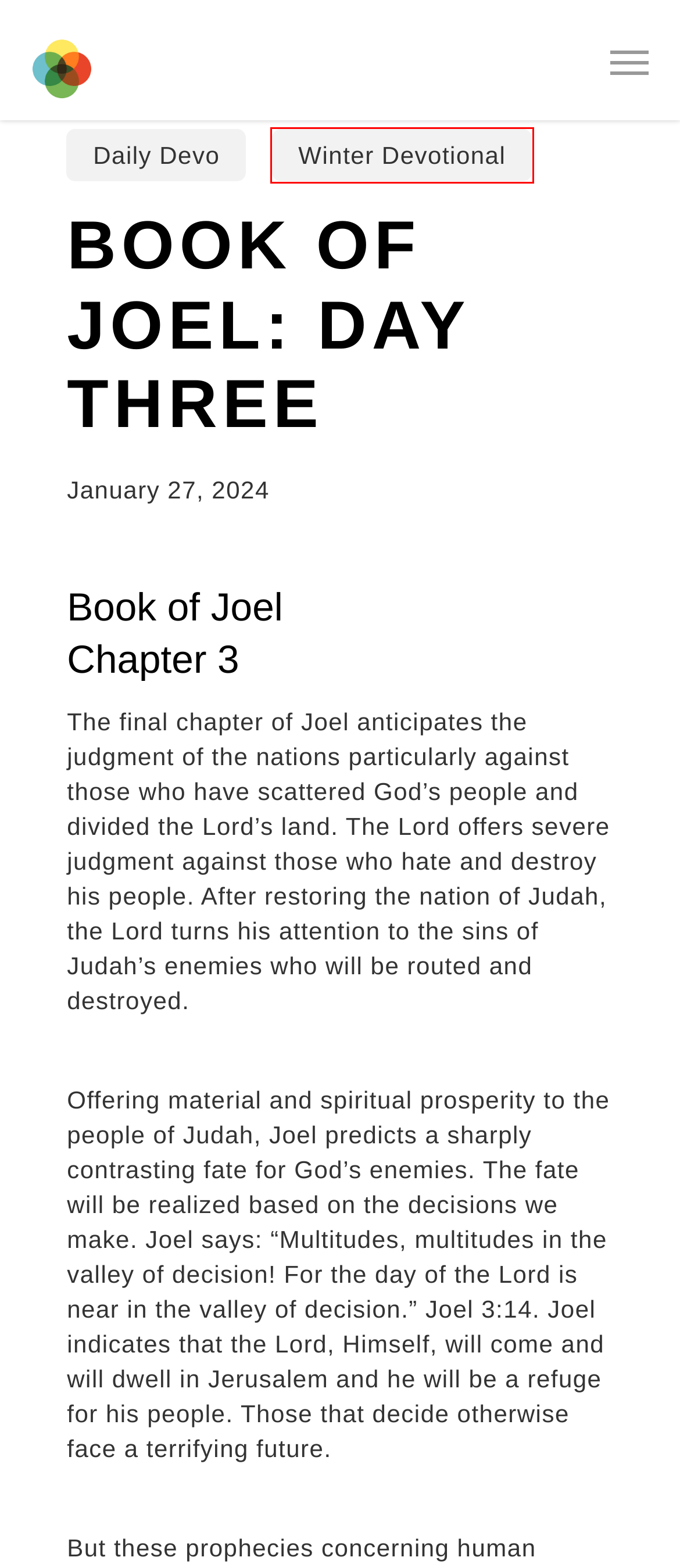Look at the screenshot of a webpage where a red bounding box surrounds a UI element. Your task is to select the best-matching webpage description for the new webpage after you click the element within the bounding box. The available options are:
A. Daily Devo – Fairfax Church
B. Winter Devotional – Fairfax Church
C. Prayer – Fairfax Church
D. Fairfax en Español – Fairfax Church
E. Worship – Fairfax Church
F. Jobs – Fairfax Church
G. New Here? Start Here! – Fairfax Church
H. Event Space Requests – Fairfax Church

B